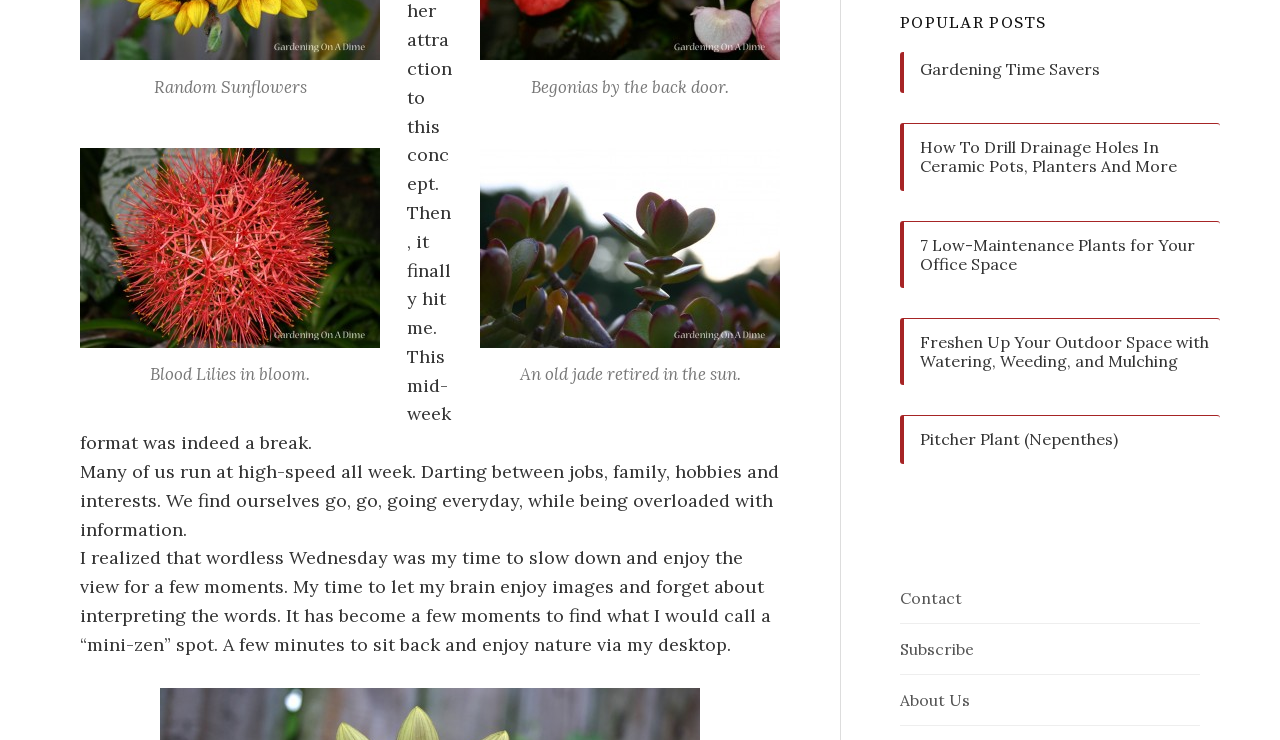How many sections are on this webpage?
Using the visual information, answer the question in a single word or phrase.

2